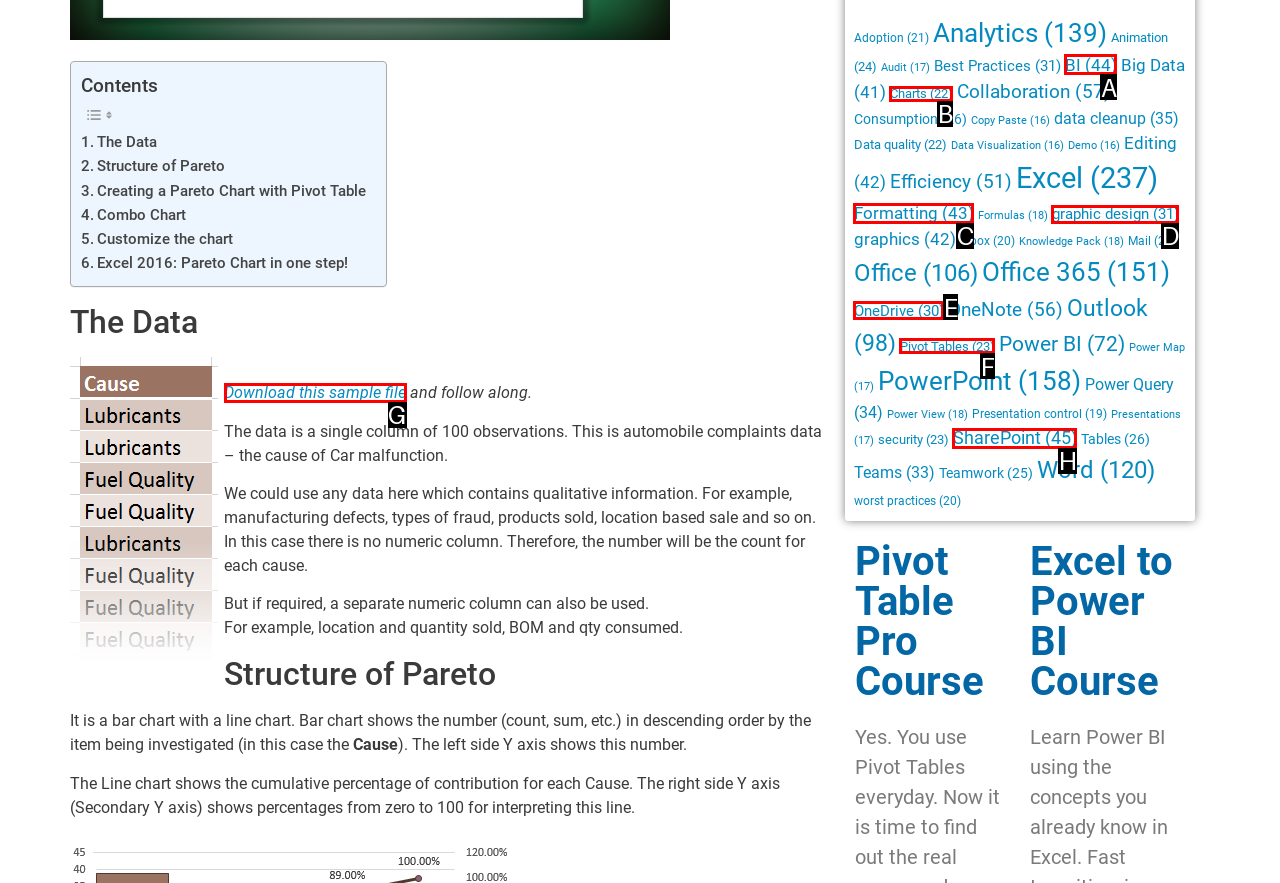Based on the description: Download this sample file
Select the letter of the corresponding UI element from the choices provided.

G